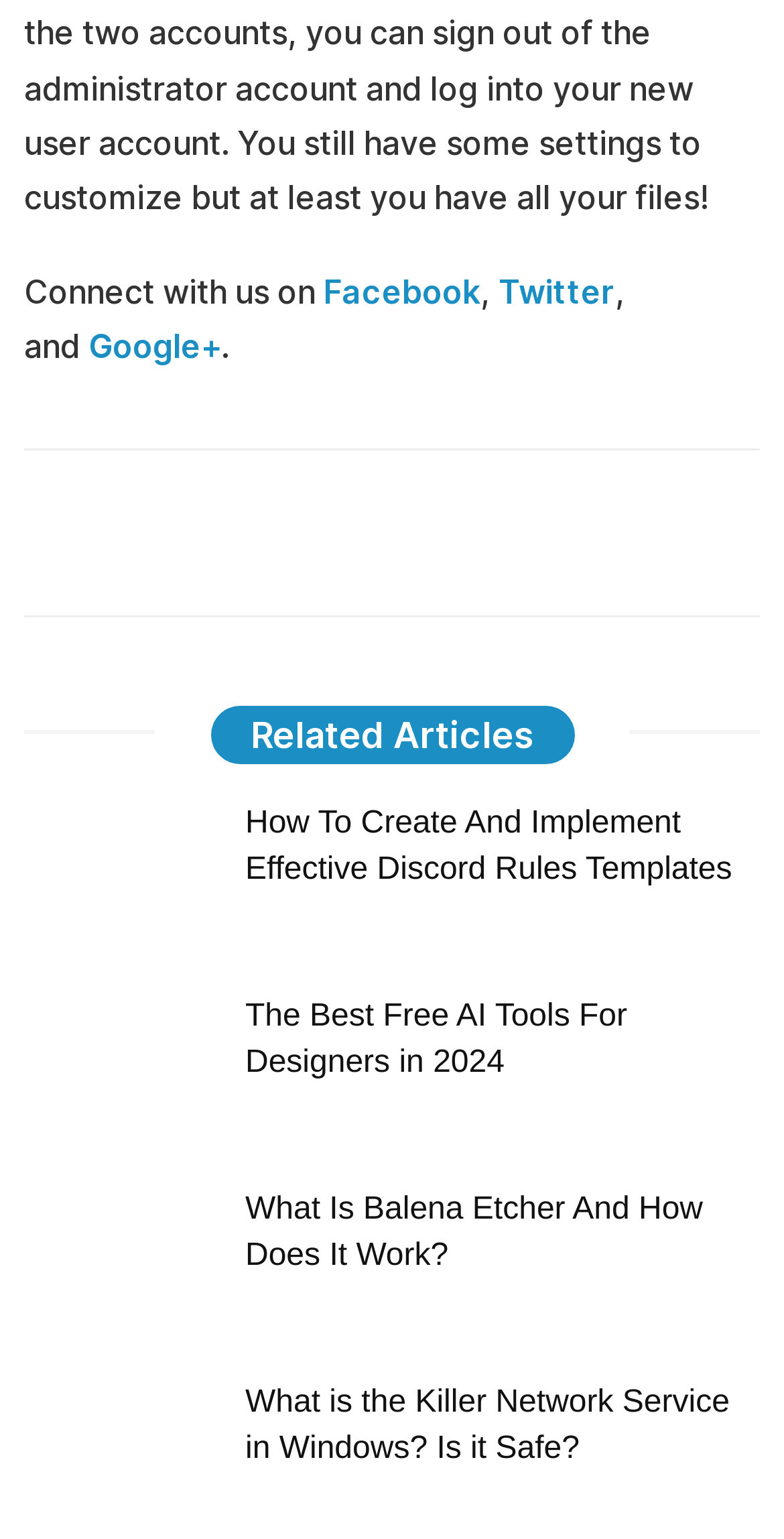Determine the bounding box coordinates of the clickable element to complete this instruction: "go to the University of British Columbia homepage". Provide the coordinates in the format of four float numbers between 0 and 1, [left, top, right, bottom].

None